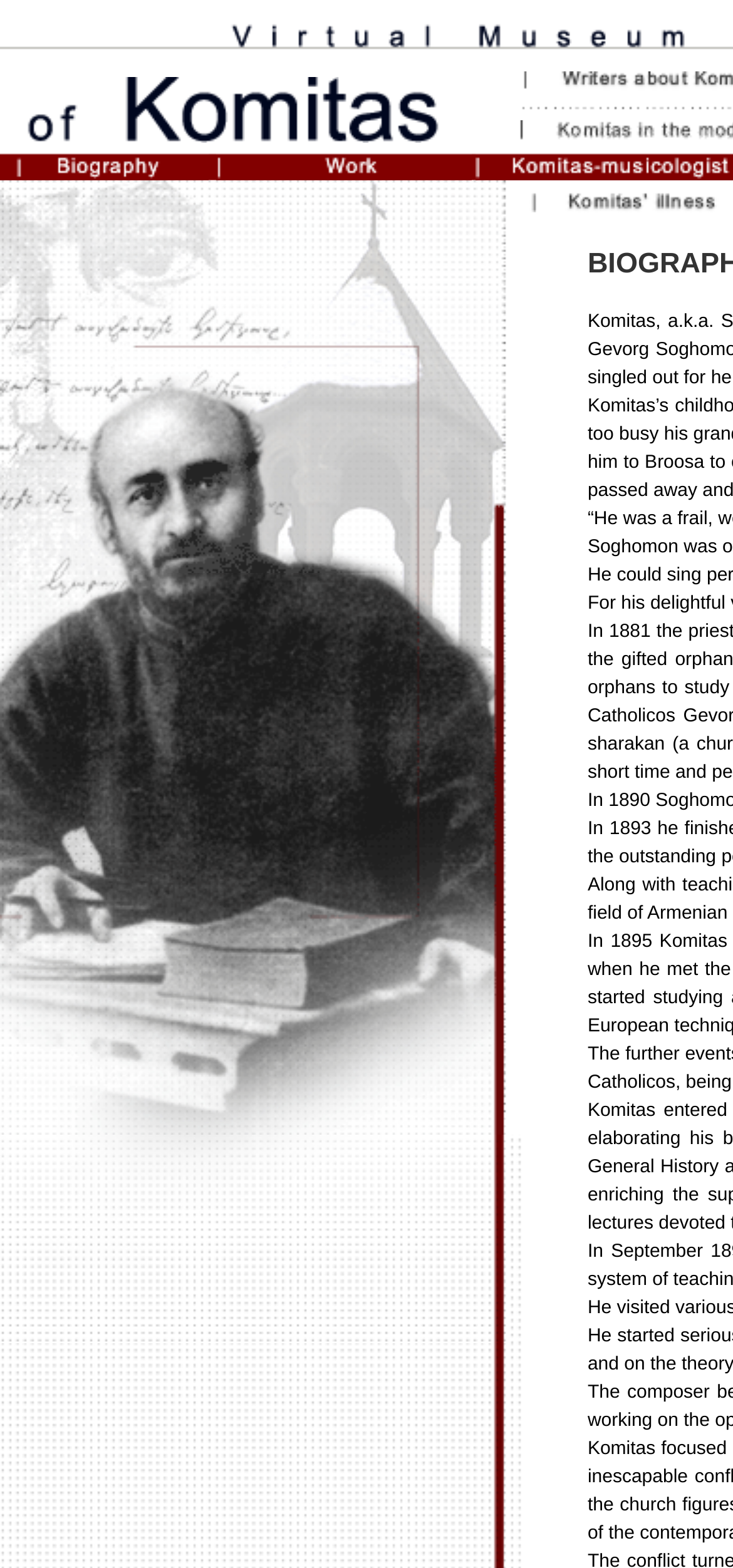Please give a succinct answer to the question in one word or phrase:
Are there any links on the webpage?

Yes